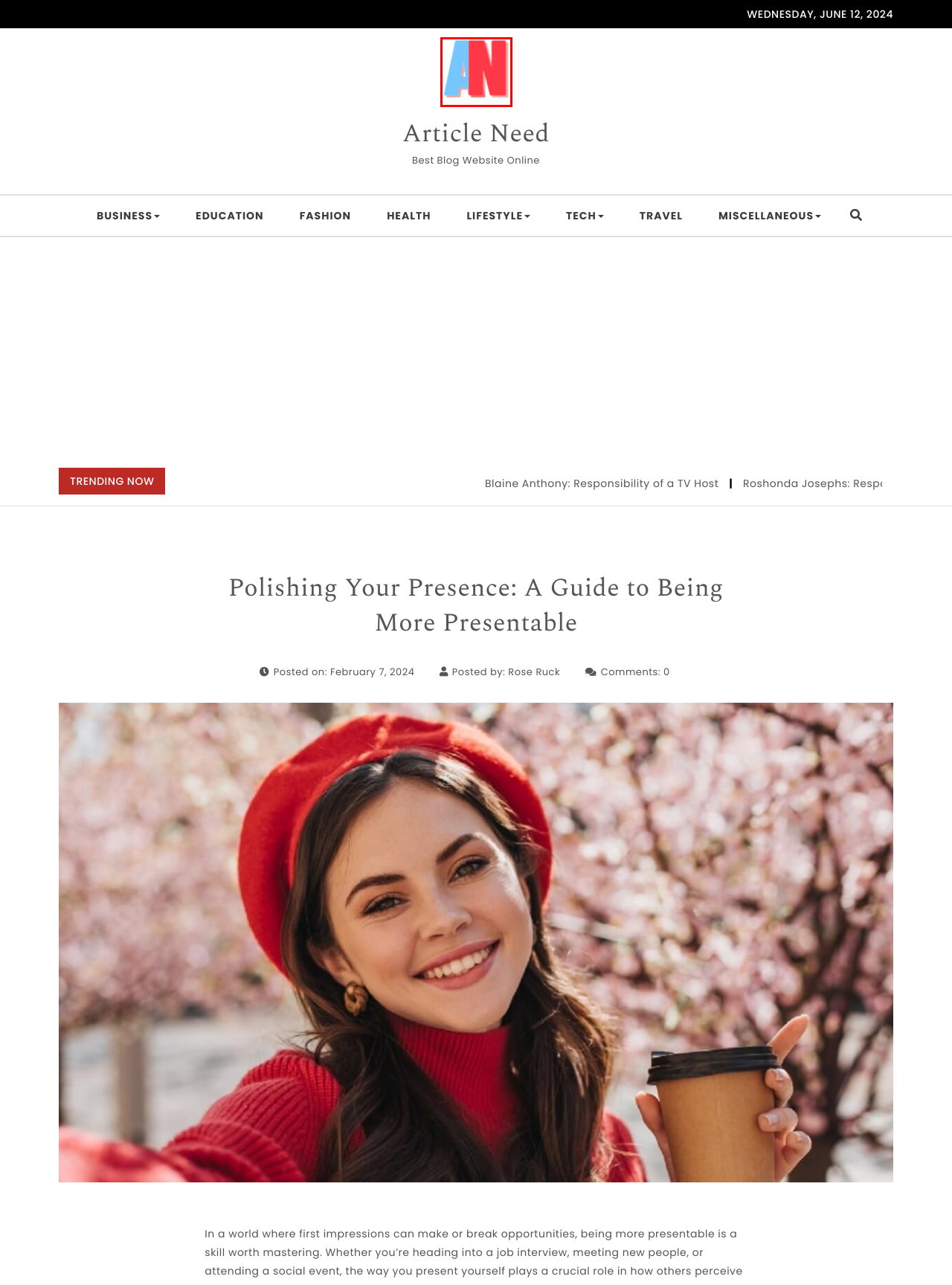Observe the provided screenshot of a webpage that has a red rectangle bounding box. Determine the webpage description that best matches the new webpage after clicking the element inside the red bounding box. Here are the candidates:
A. Blaine Anthony: Responsibility of a TV Host
B. Lifestyle Archives - Article Need
C. Travel Archives - Article Need
D. Fashion Archives - Article Need
E. Home - Article Need
F. Business Archives - Article Need
G. Tech Archives - Article Need
H. Miscellaneous Archives - Article Need

E